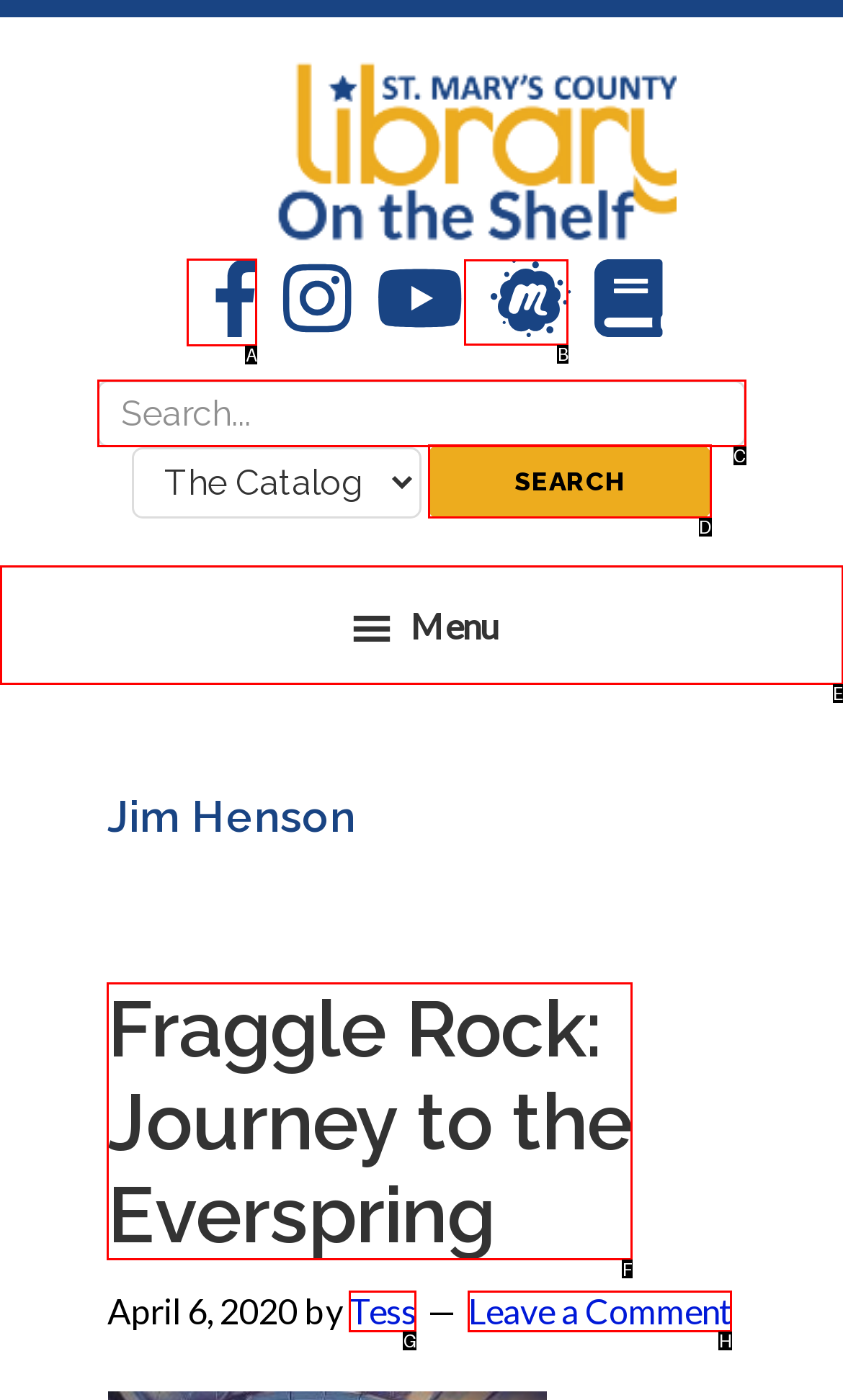Pick the right letter to click to achieve the task: Open Facebook page
Answer with the letter of the correct option directly.

A